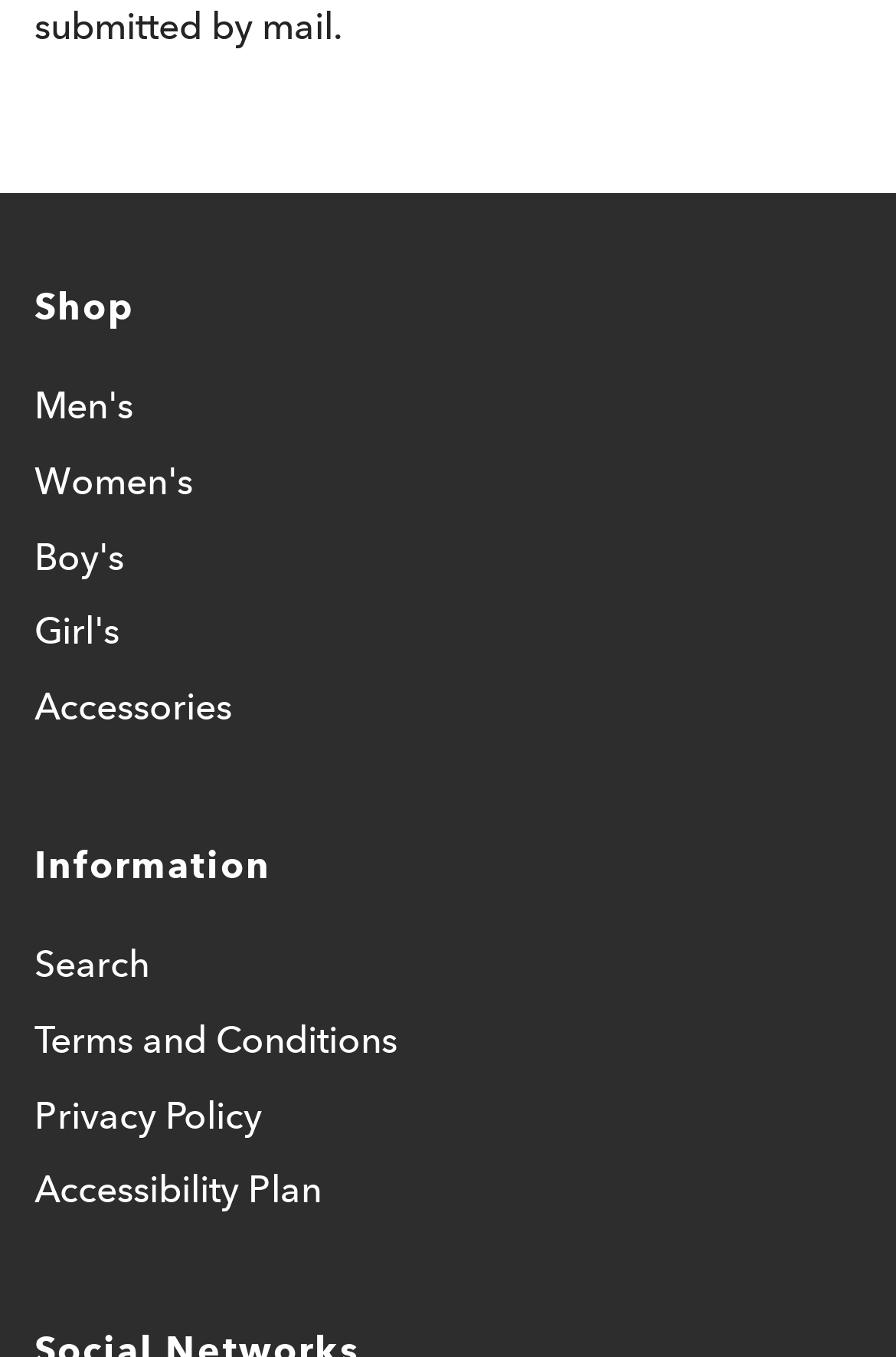Refer to the screenshot and give an in-depth answer to this question: What categories are available for shopping?

By examining the links provided on the webpage, I can see that there are five categories available for shopping, which are Men's, Women's, Boy's, Girl's, and Accessories.